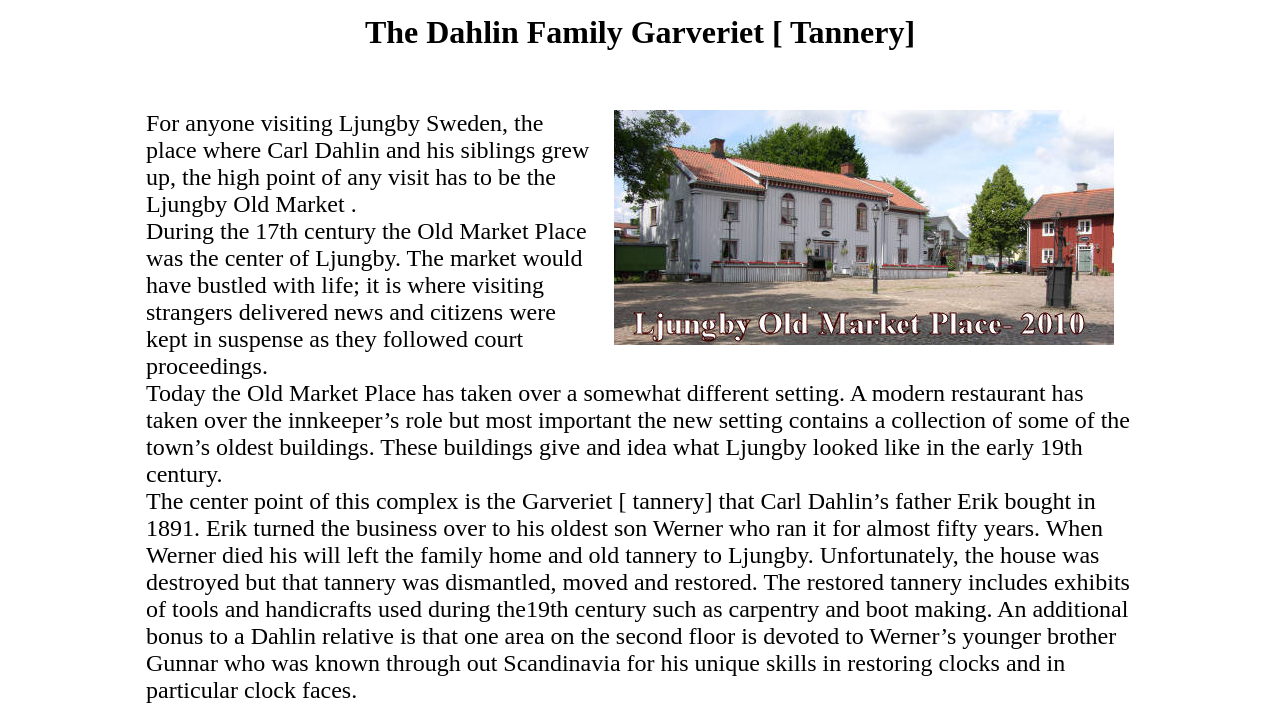Can you find and provide the title of the webpage?

The Dahlin Family Garveriet [ Tannery]